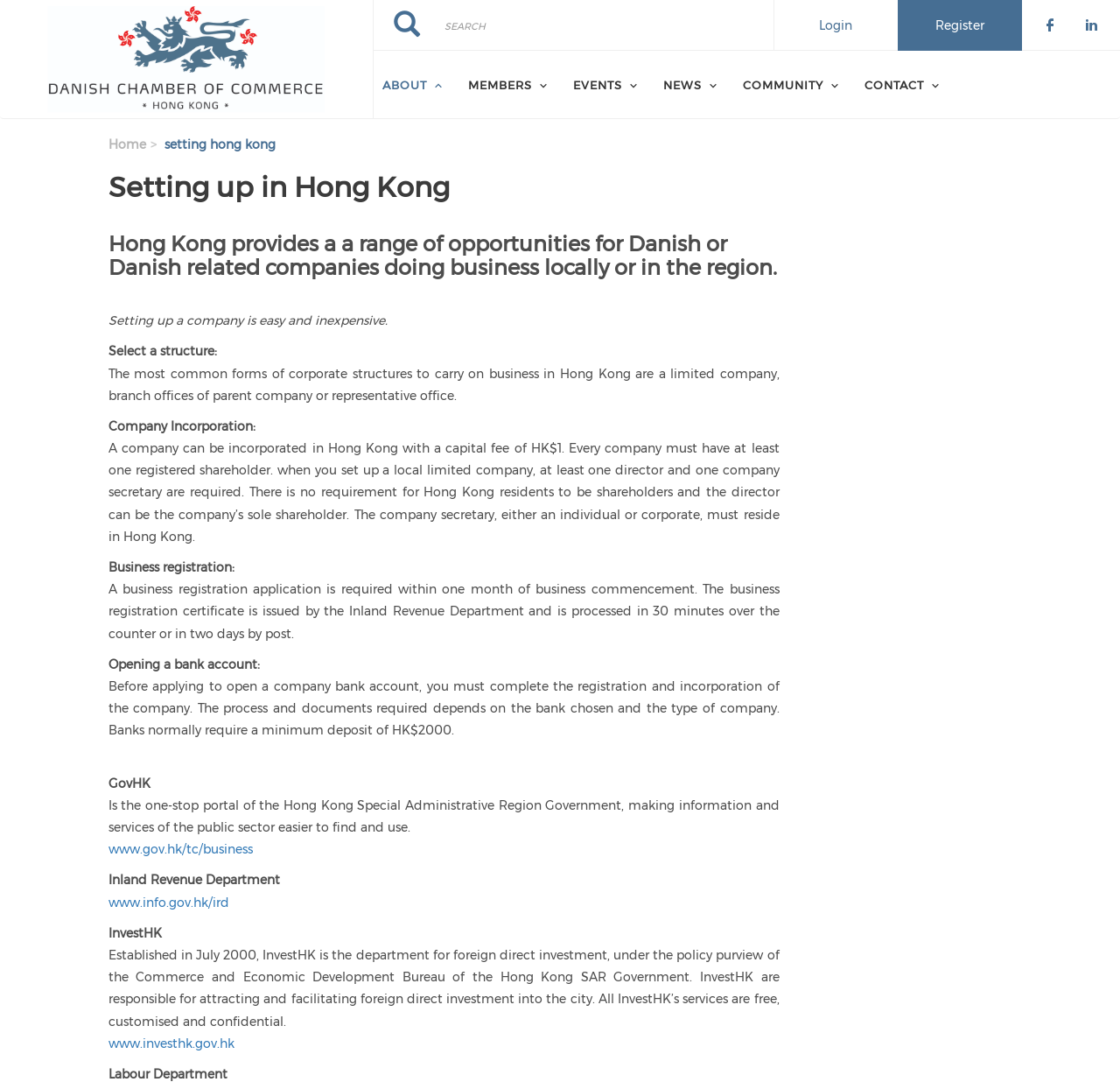For the element described, predict the bounding box coordinates as (top-left x, top-left y, bottom-right x, bottom-right y). All values should be between 0 and 1. Element description: www.info.gov.hk/ird

[0.097, 0.827, 0.205, 0.841]